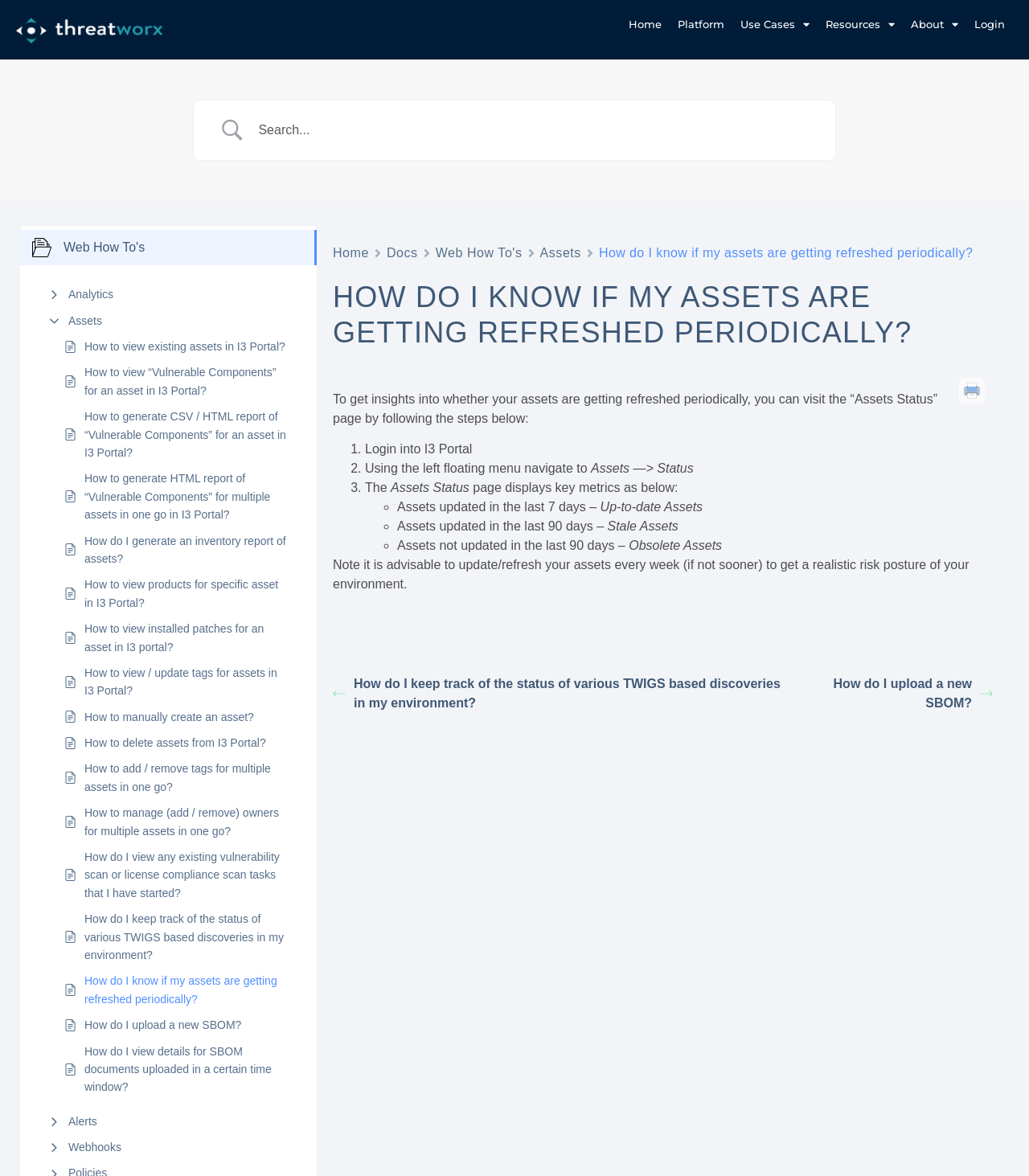Explain in detail what you observe on this webpage.

This webpage is about ThreatWorx, a platform that provides insights into asset refreshment. The top navigation bar has five links: Home, Platform, Use Cases, Resources, and About. On the right side of the navigation bar, there is a login link. Below the navigation bar, there is a search box with a magnifying glass icon and a "Search..." placeholder text.

The main content area is divided into two sections. The left section has a heading "Web How To's" and lists 24 links to various how-to guides, such as "How to view existing assets in I3 Portal?" and "How do I know if my assets are getting refreshed periodically?". Each link has a corresponding icon.

The right section has a heading "HOW DO I KNOW IF MY ASSETS ARE GETTING REFRESHED PERIODICALLY?" and provides a step-by-step guide on how to check if assets are getting refreshed periodically. The guide consists of three steps, each with a list marker (1., 2., and 3.) and a brief description. The guide also includes a list of key metrics displayed on the "Assets Status" page, such as "Assets updated in the last 7 days", "Up-to-date Assets", and "Obsolete Assets". There is also a note advising users to update their assets every week to get a realistic risk posture of their environment.

At the bottom of the page, there are two links: "How do I keep track of the status of various TWIGS based discoveries in my environment?" and "How do I upload a new SBOM?". Each link has a corresponding icon.